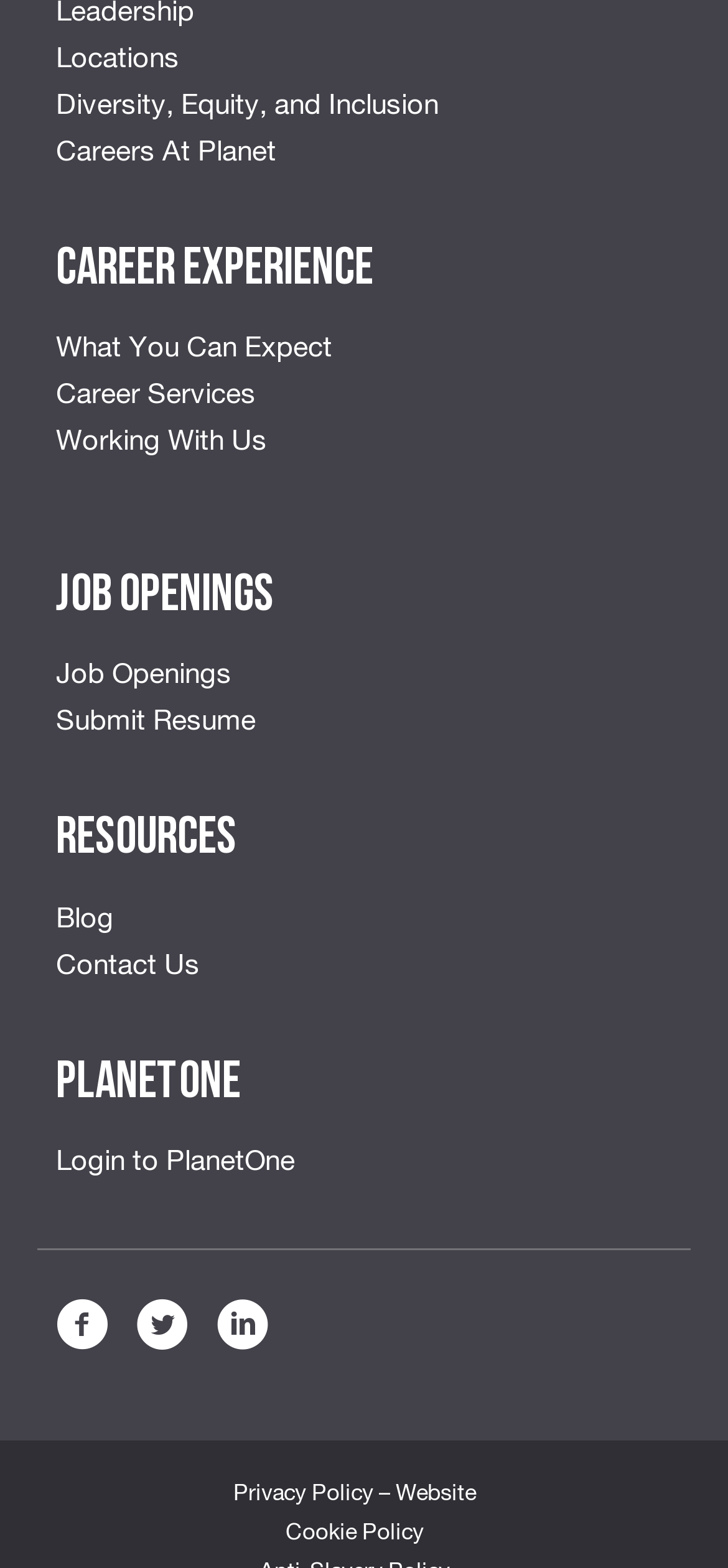Analyze the image and provide a detailed answer to the question: Is there a login feature on the webpage?

I found a link 'Login to PlanetOne' on the webpage, which suggests that there is a login feature available.